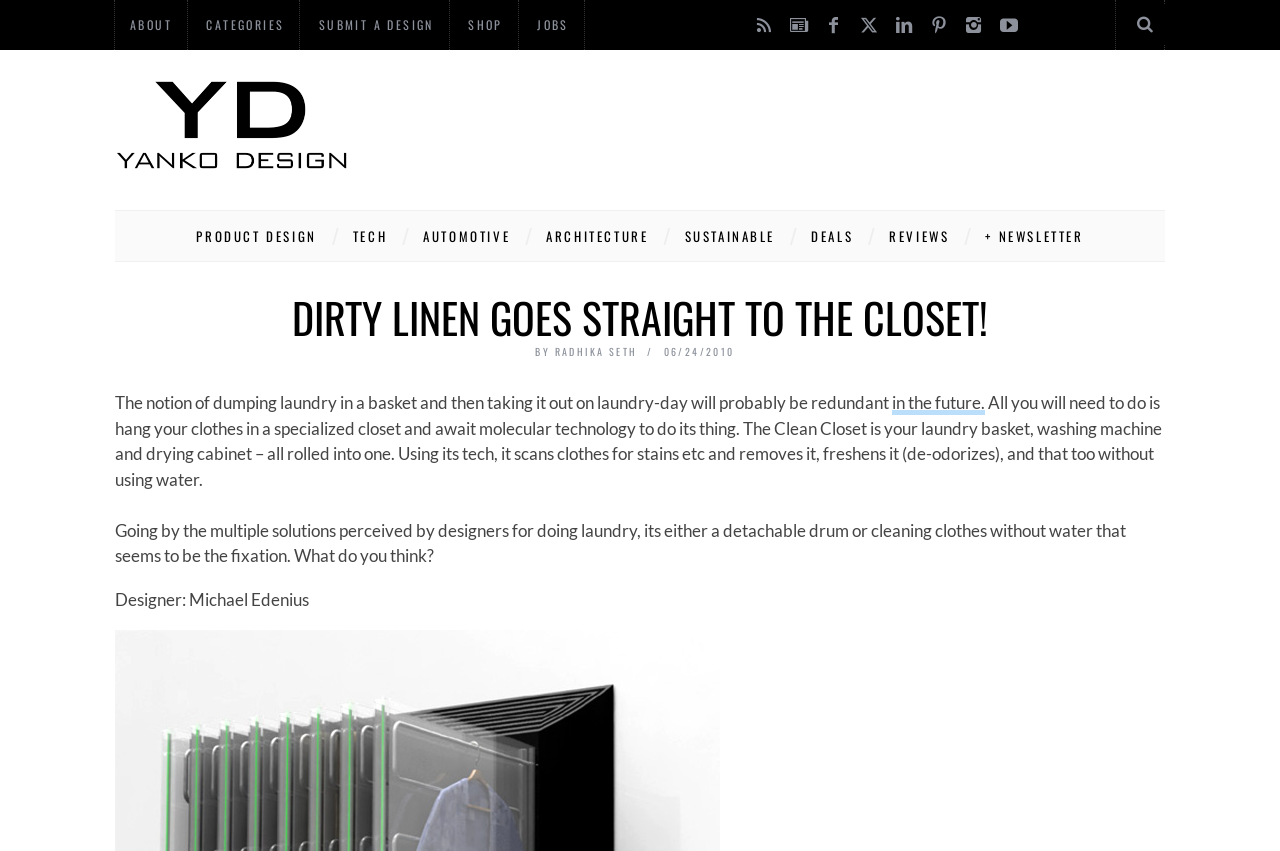What is the function of the search button?
Provide a one-word or short-phrase answer based on the image.

Search